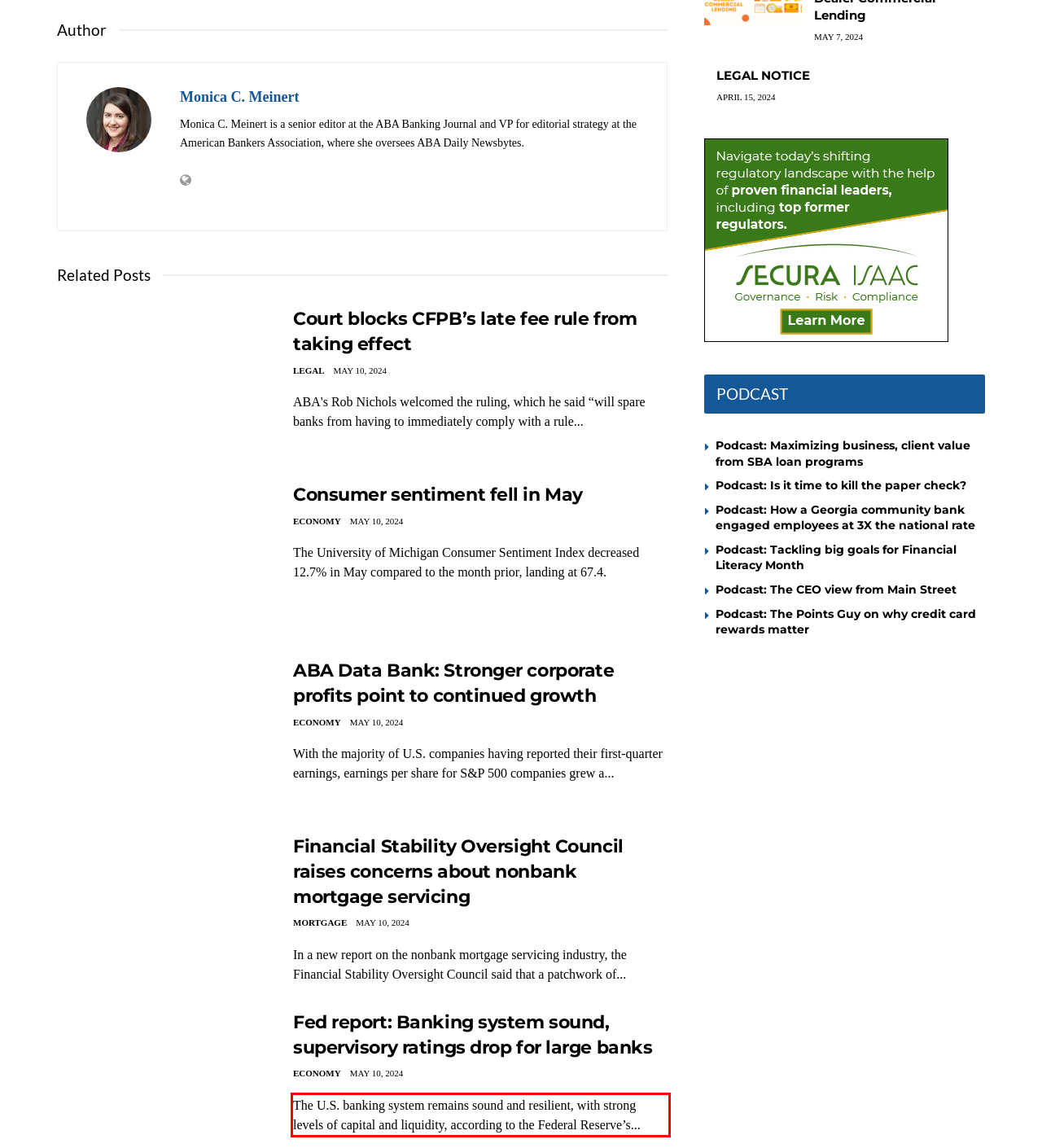Given a webpage screenshot, identify the text inside the red bounding box using OCR and extract it.

The U.S. banking system remains sound and resilient, with strong levels of capital and liquidity, according to the Federal Reserve’s...